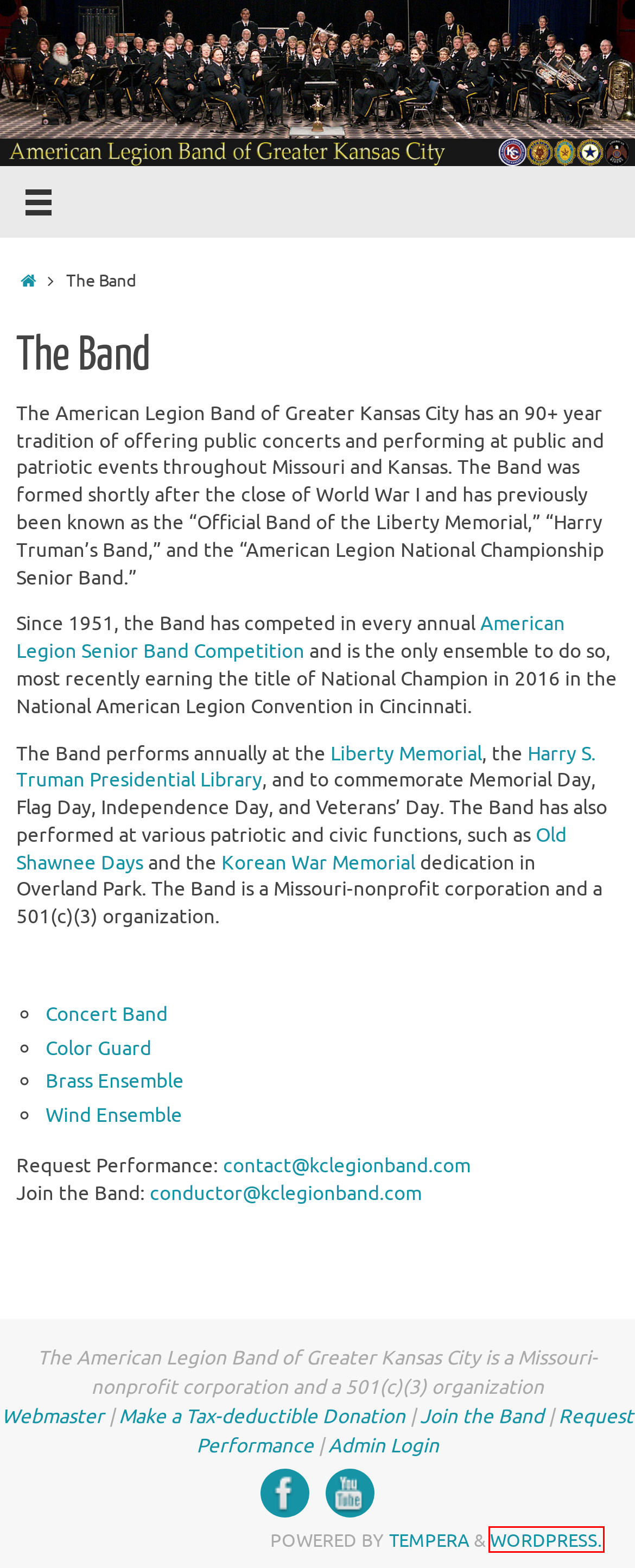Provided is a screenshot of a webpage with a red bounding box around an element. Select the most accurate webpage description for the page that appears after clicking the highlighted element. Here are the candidates:
A. Free and Premium WordPress Themes • Cryout Creations
B. Wind Ensemble – kclegionband.com
C. Brass Ensemble – kclegionband.com
D. Blog Tool, Publishing Platform, and CMS – WordPress.org
E. Color Guard – kclegionband.com
F. Log In ‹ kclegionband.com — WordPress
G. Concert Band – kclegionband.com
H. Welcome to the Harry S. Truman Presidential Library and Museum | Harry S. Truman

D